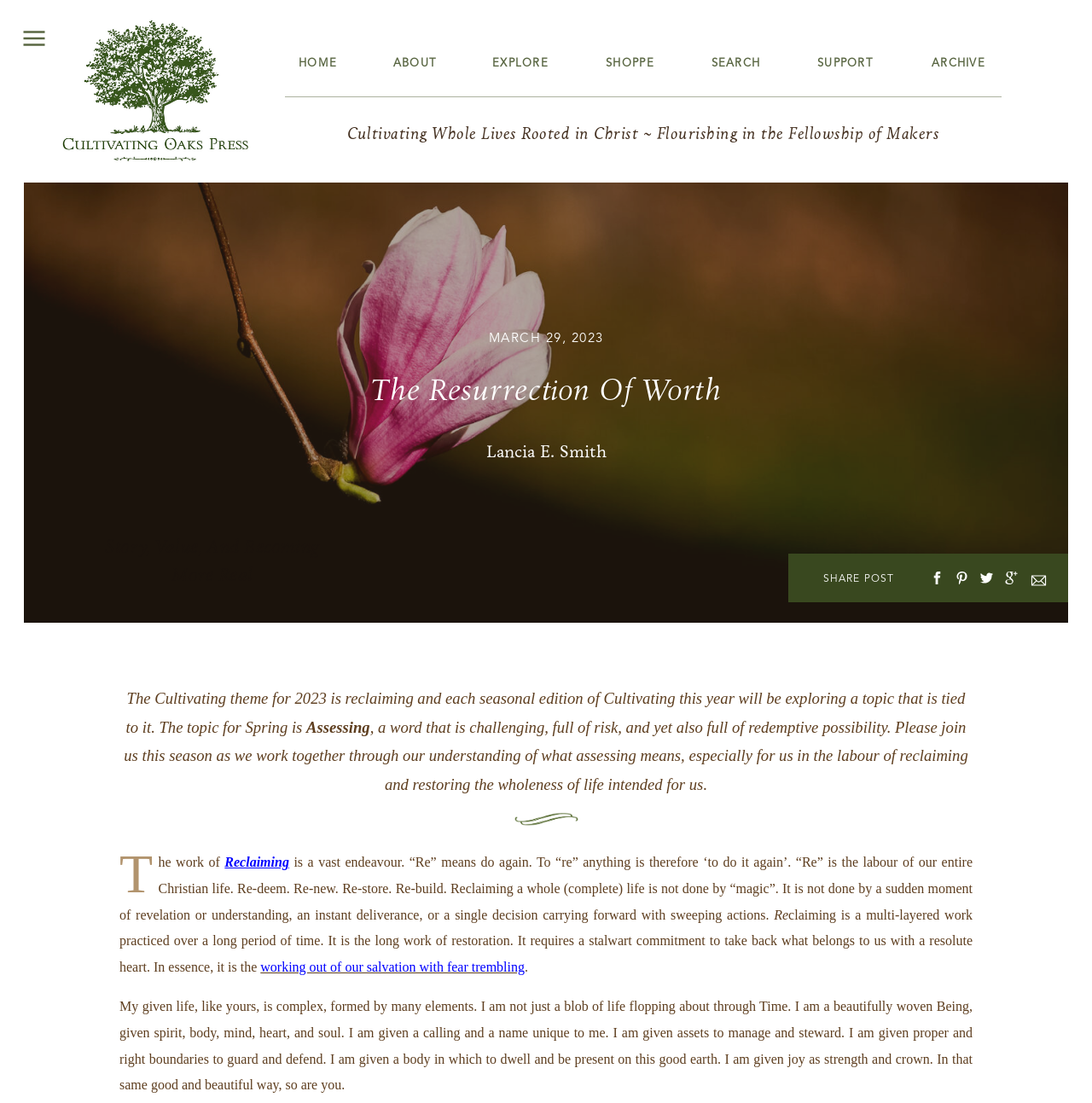Identify the bounding box coordinates of the element to click to follow this instruction: 'Click on the SHARE POST button'. Ensure the coordinates are four float values between 0 and 1, provided as [left, top, right, bottom].

[0.754, 0.52, 0.819, 0.53]